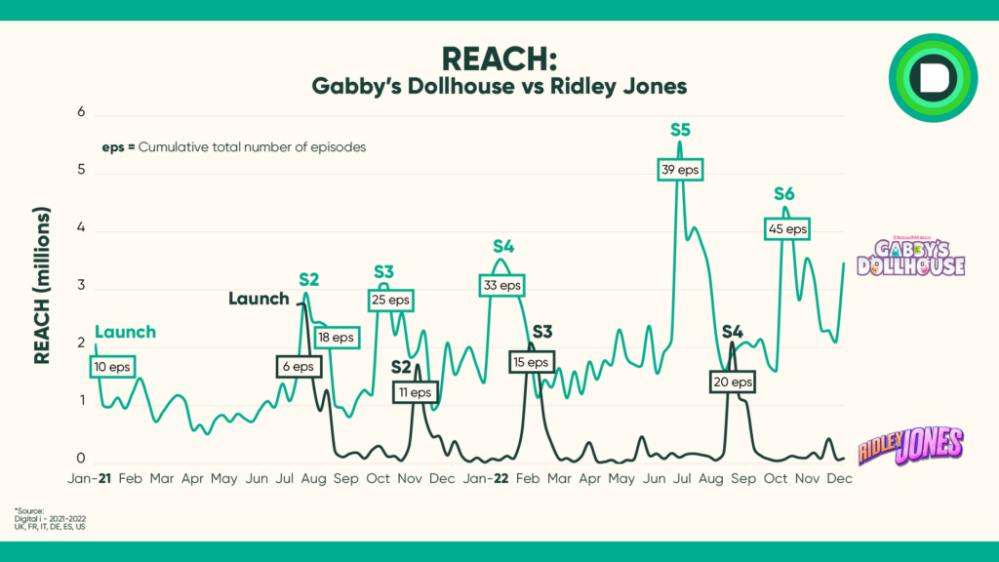Explain the scene depicted in the image, including all details.

The image presents a detailed graph comparing the reach of two popular preschool series: "Gabby's Dollhouse" and "Ridley Jones." The X-axis represents the timeline from January 2021 to December 2022, while the Y-axis indicates the cumulative total number of episodes against the viewership in millions. 

Key data points highlight significant milestones for both shows, with "Gabby's Dollhouse" achieving peaks at various intervals—most notably reaching 39 episodes around February 2022, leading to a marked increase in viewership. Conversely, "Ridley Jones," while following a similar trajectory, shows fluctuations in reach that suggest differences in audience engagement over time, notably with fewer episodes contributing to its overall reach. 

This visual representation serves to illustrate how ongoing episode releases and marketing efforts impact viewer numbers, highlighting the competitive landscape of children's streaming content. The data signifies the importance of consistent content delivery to maintain and grow viewership in the preschool market.